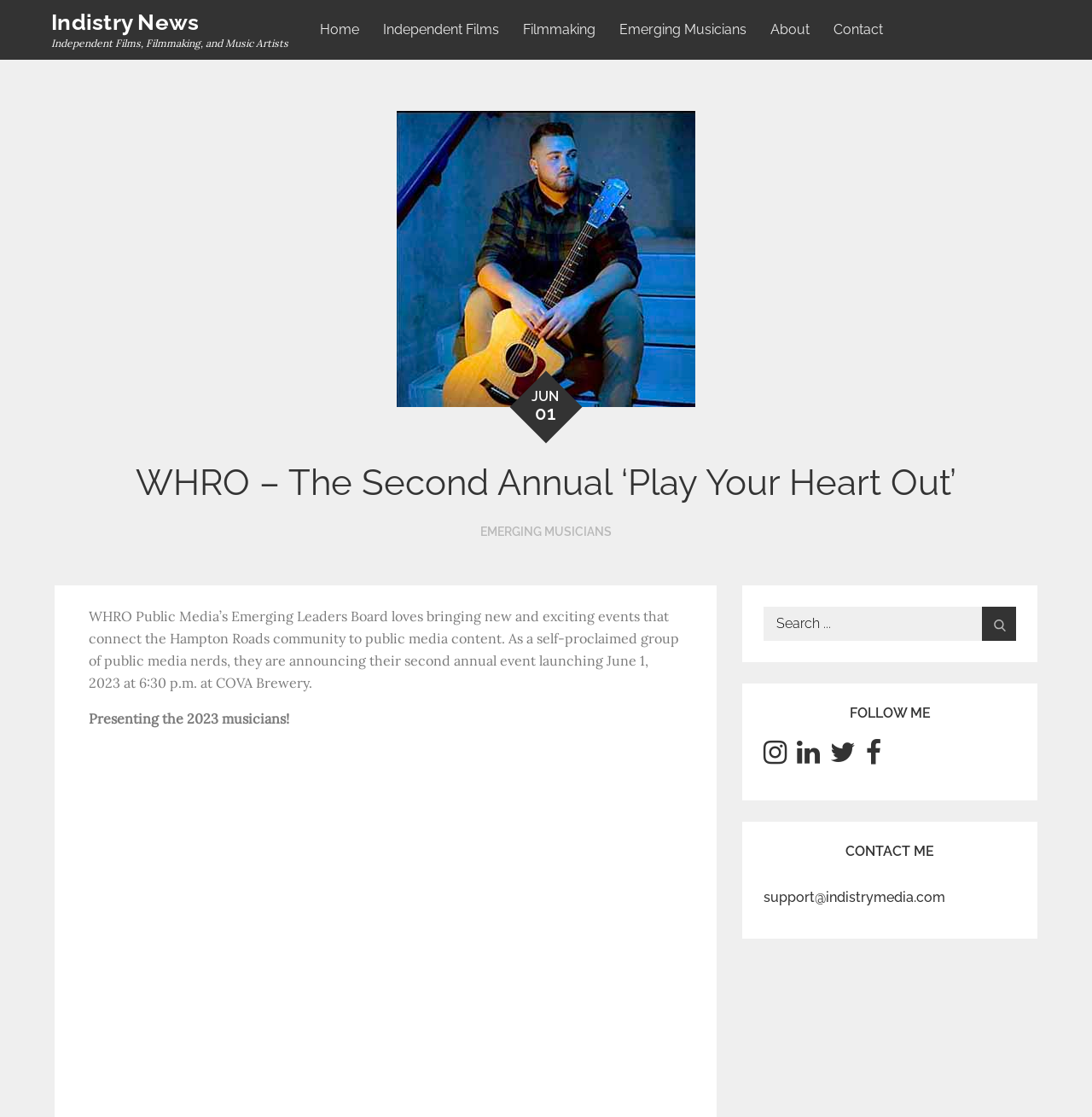Find the bounding box coordinates of the element to click in order to complete the given instruction: "Go to Indistry News."

[0.047, 0.009, 0.182, 0.032]